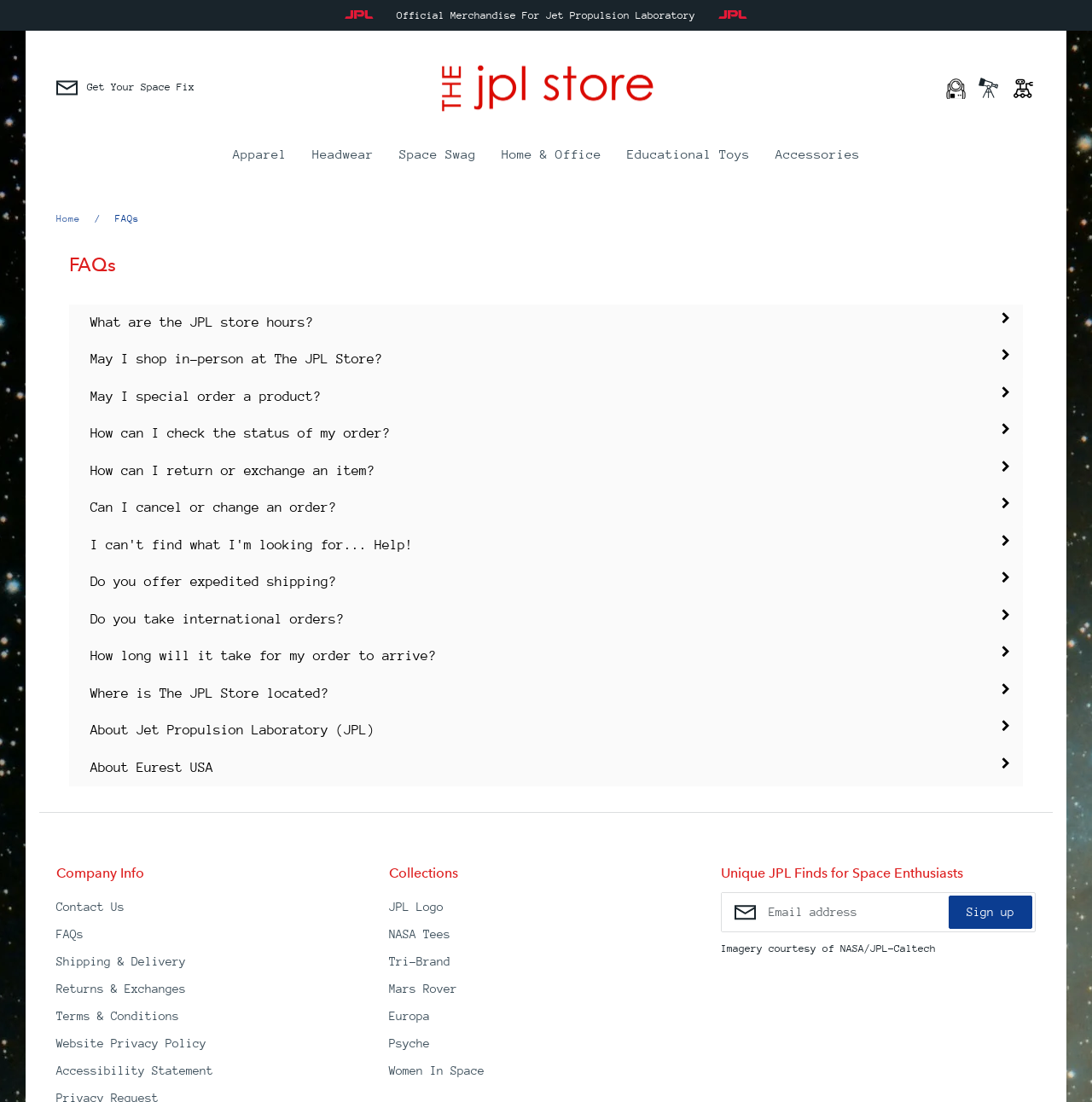Give a one-word or short phrase answer to this question: 
Can I return or exchange an item?

Yes